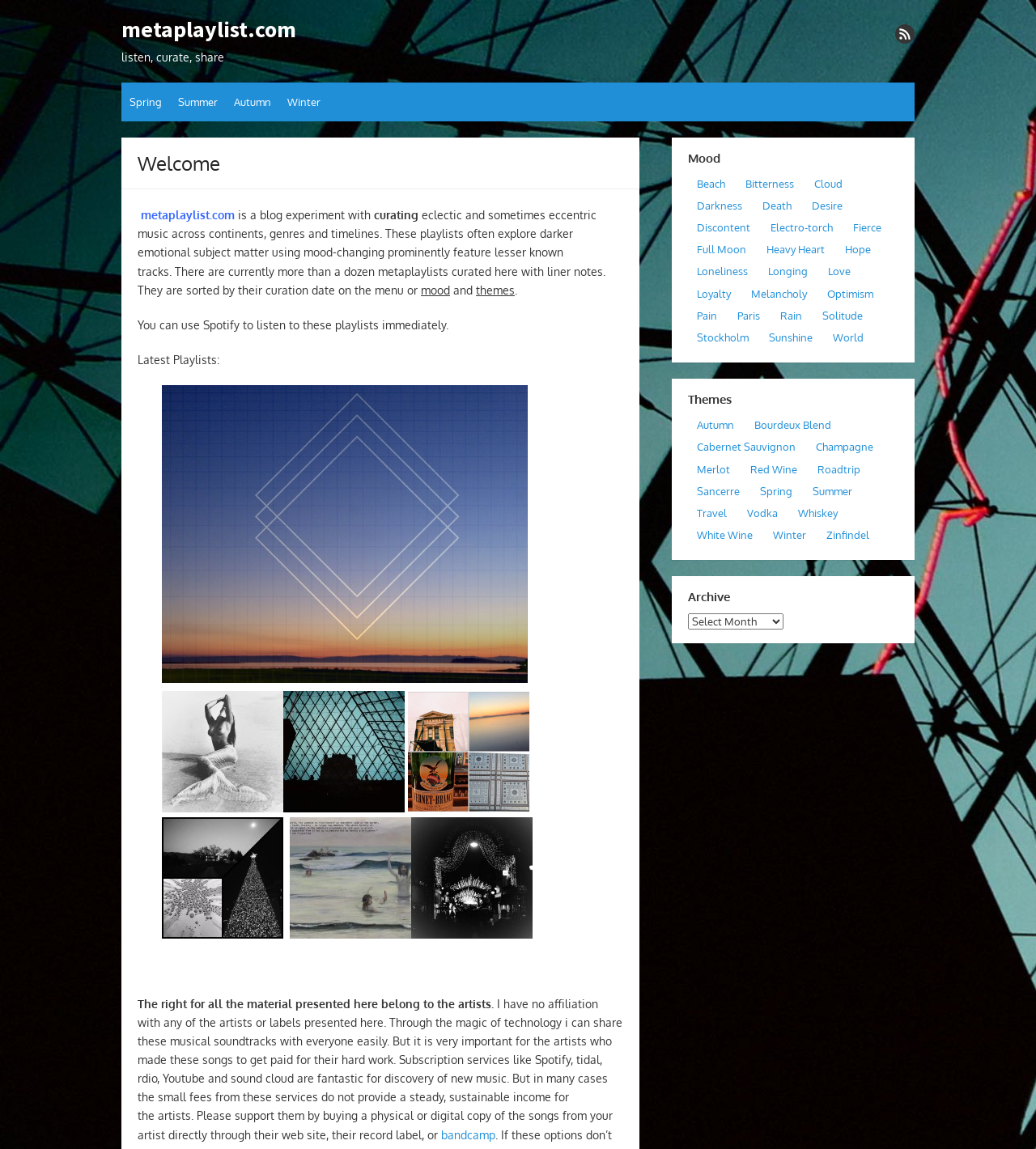Please find the bounding box coordinates of the element that you should click to achieve the following instruction: "Save to Pinterest". The coordinates should be presented as four float numbers between 0 and 1: [left, top, right, bottom].

None